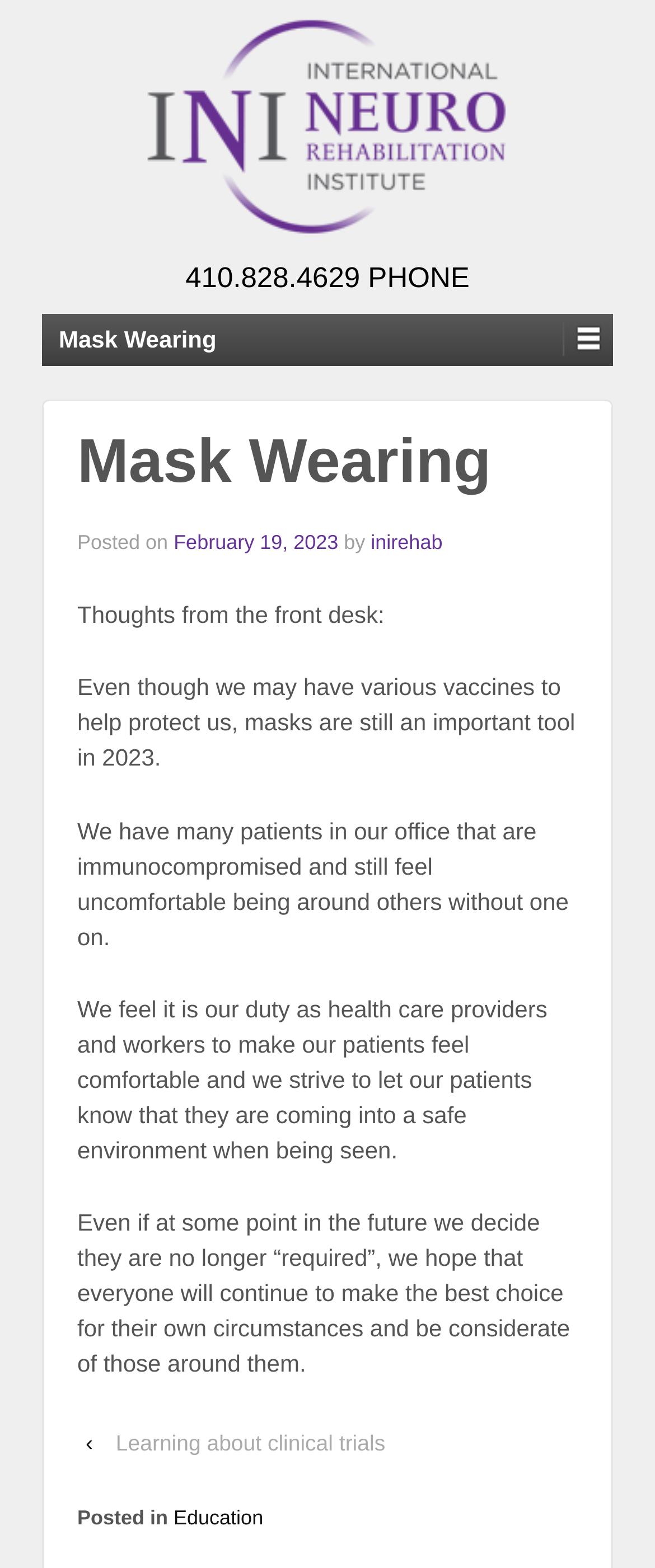What is the phone number of the institute?
Based on the screenshot, answer the question with a single word or phrase.

410.828.4629